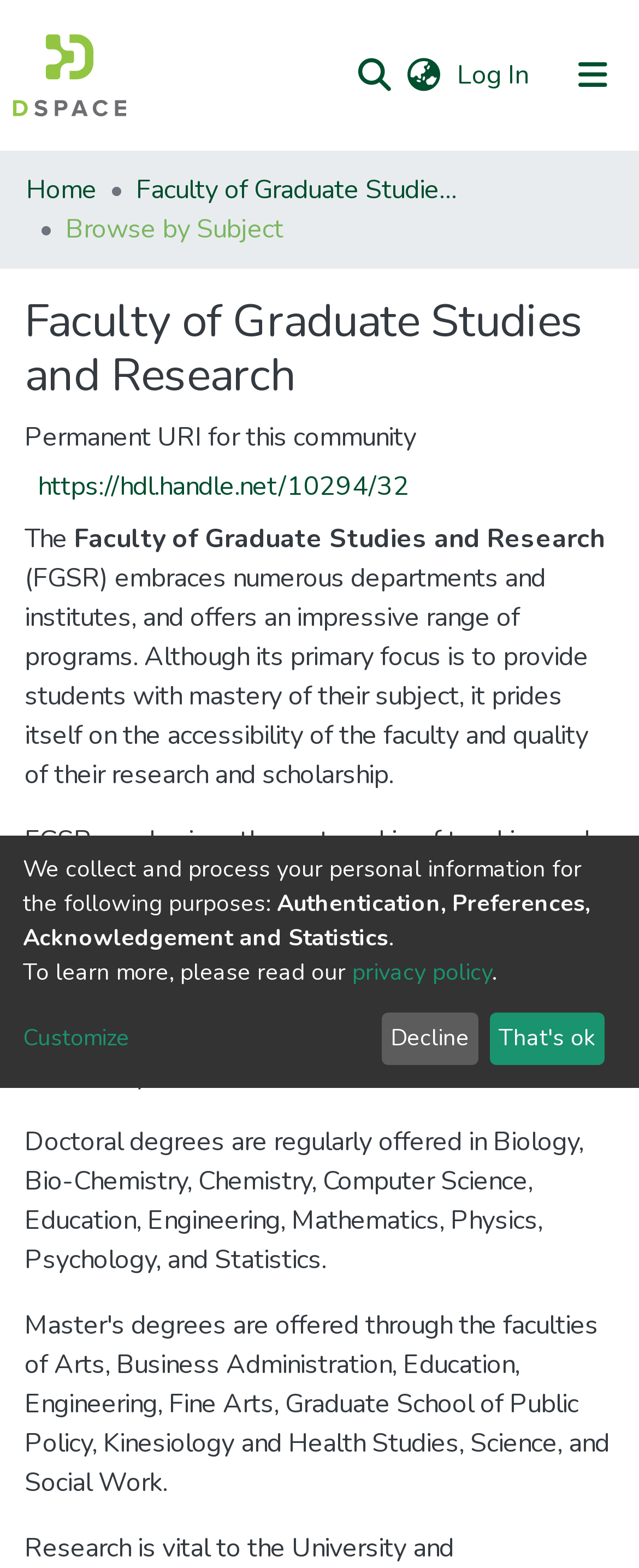Please respond in a single word or phrase: 
What is the purpose of collecting personal information?

Authentication, Preferences, Acknowledgement and Statistics